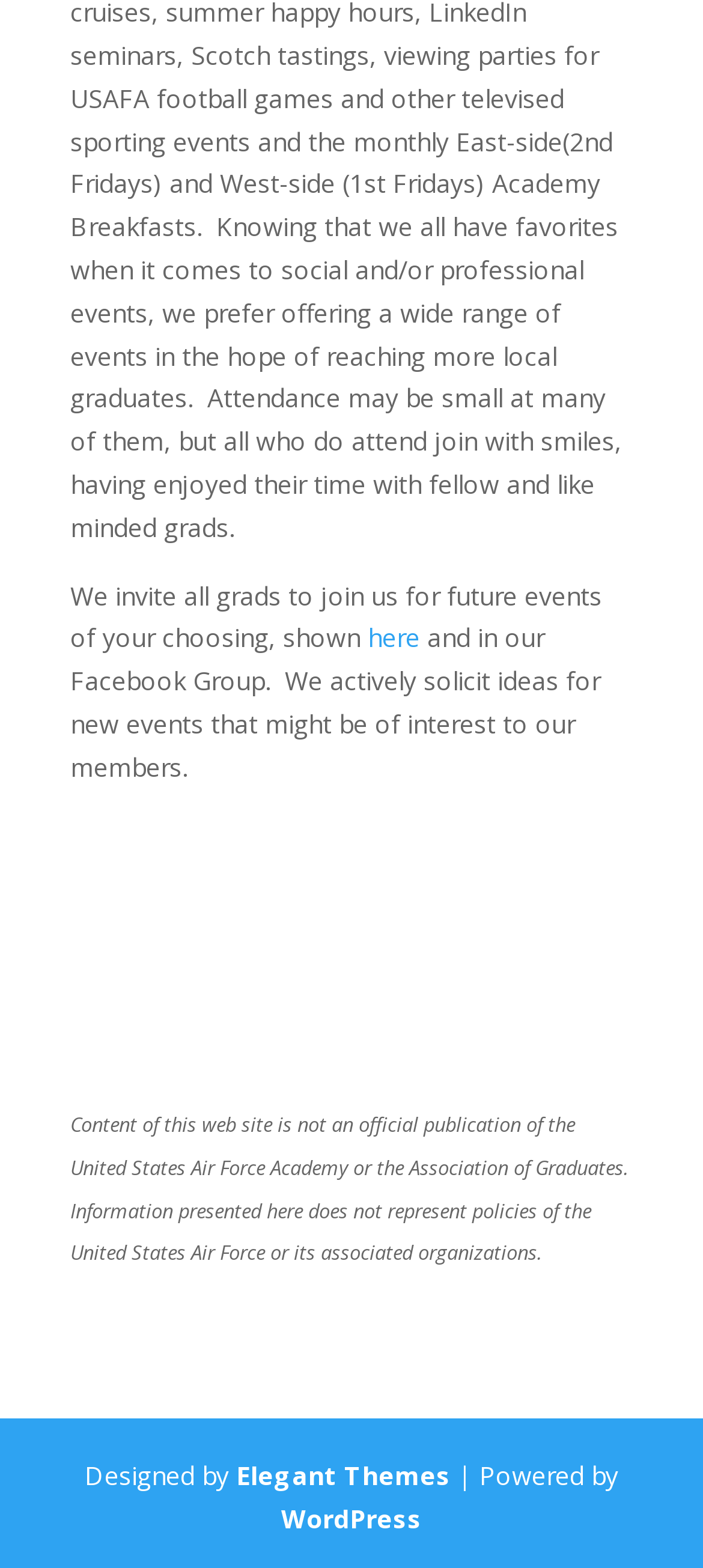Based on the description "Elegant Themes", find the bounding box of the specified UI element.

[0.336, 0.93, 0.641, 0.952]